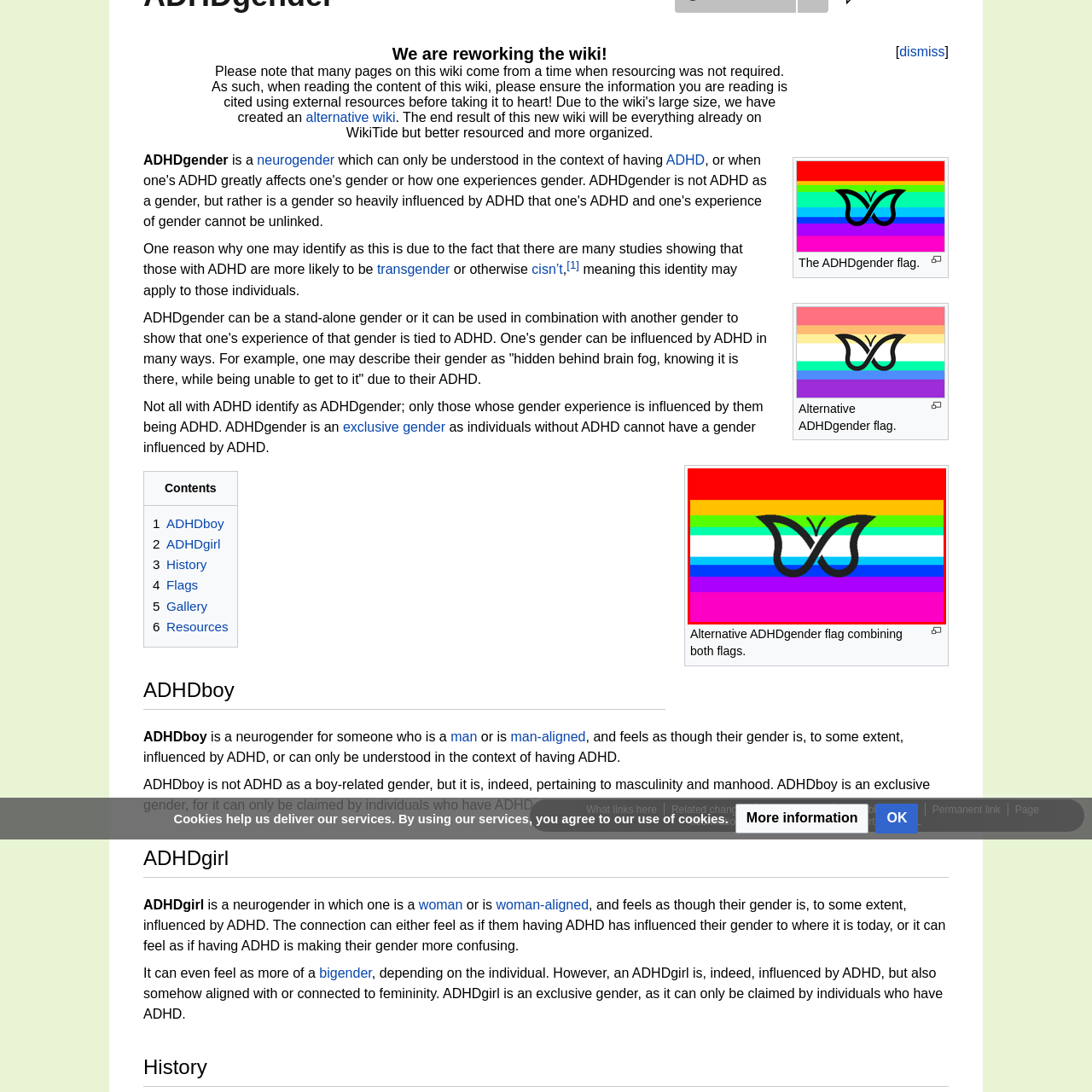Write a detailed description of the image enclosed in the red-bordered box.

The image depicts the "Alternative ADHDgender flag," featuring a vibrant background of horizontal stripes in a spectrum of colors, including red, orange, yellow, green, blue, and pink, representing diversity and inclusion. At the center of the flag is a striking black butterfly motif, integrated with an infinity symbol, symbolizing the limitless possibilities of gender identity influenced by ADHD. This flag serves as an emblem for individuals who identify as ADHDgender, highlighting the unique connection between their gender experiences and the neurodivergence of ADHD.